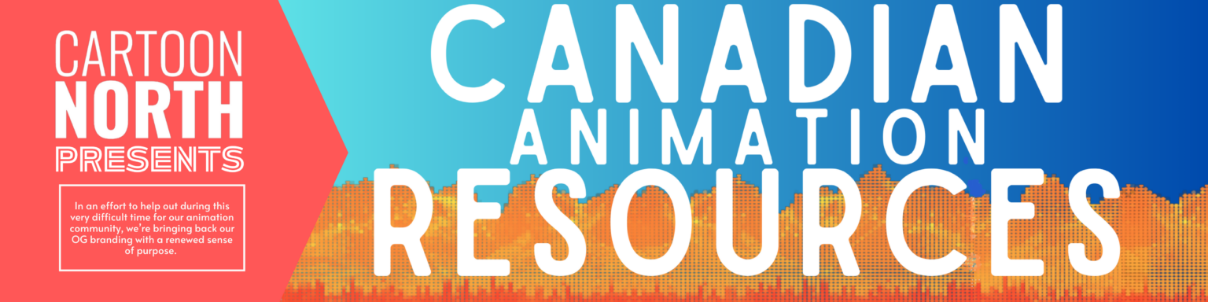What is the purpose of the illustration?
Craft a detailed and extensive response to the question.

The caption states that the illustration serves as both an informational and motivational piece, reflecting the resilience and solidarity within the Canadian animation sector, which implies that the purpose of the illustration is to inform and motivate.